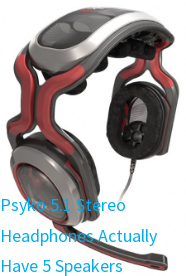How many integrated speakers do the headphones have?
Look at the image and answer the question with a single word or phrase.

Five